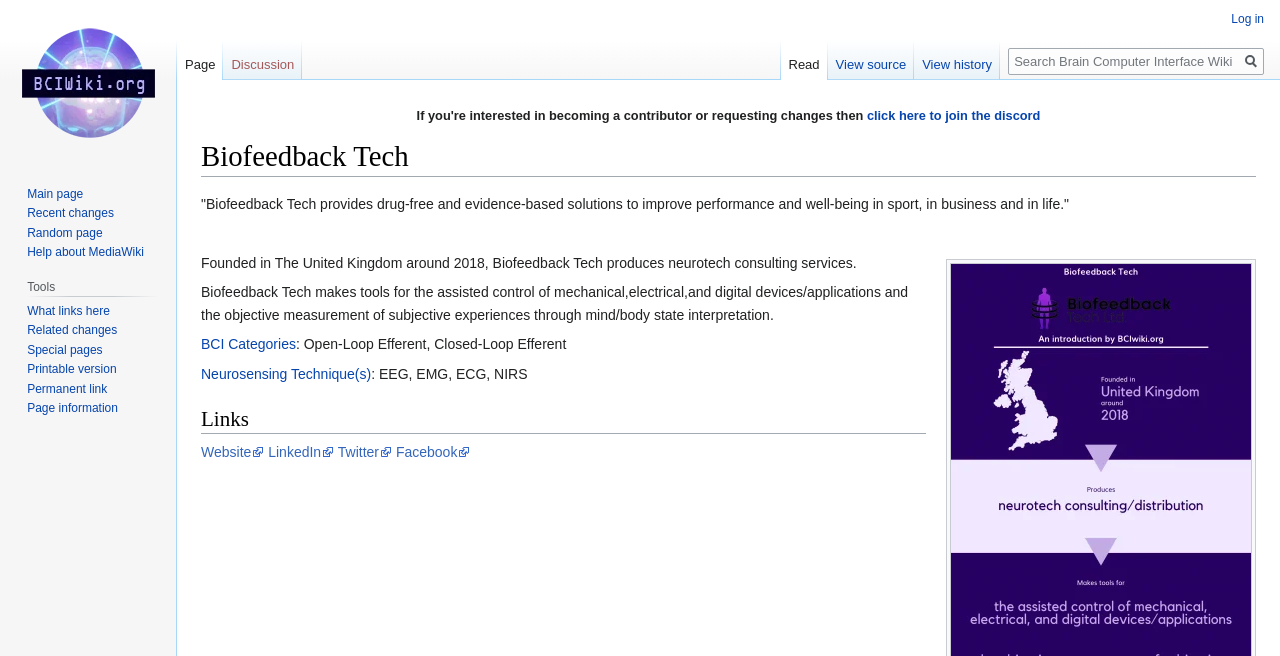Pinpoint the bounding box coordinates of the element to be clicked to execute the instruction: "search for something".

[0.788, 0.073, 0.988, 0.115]